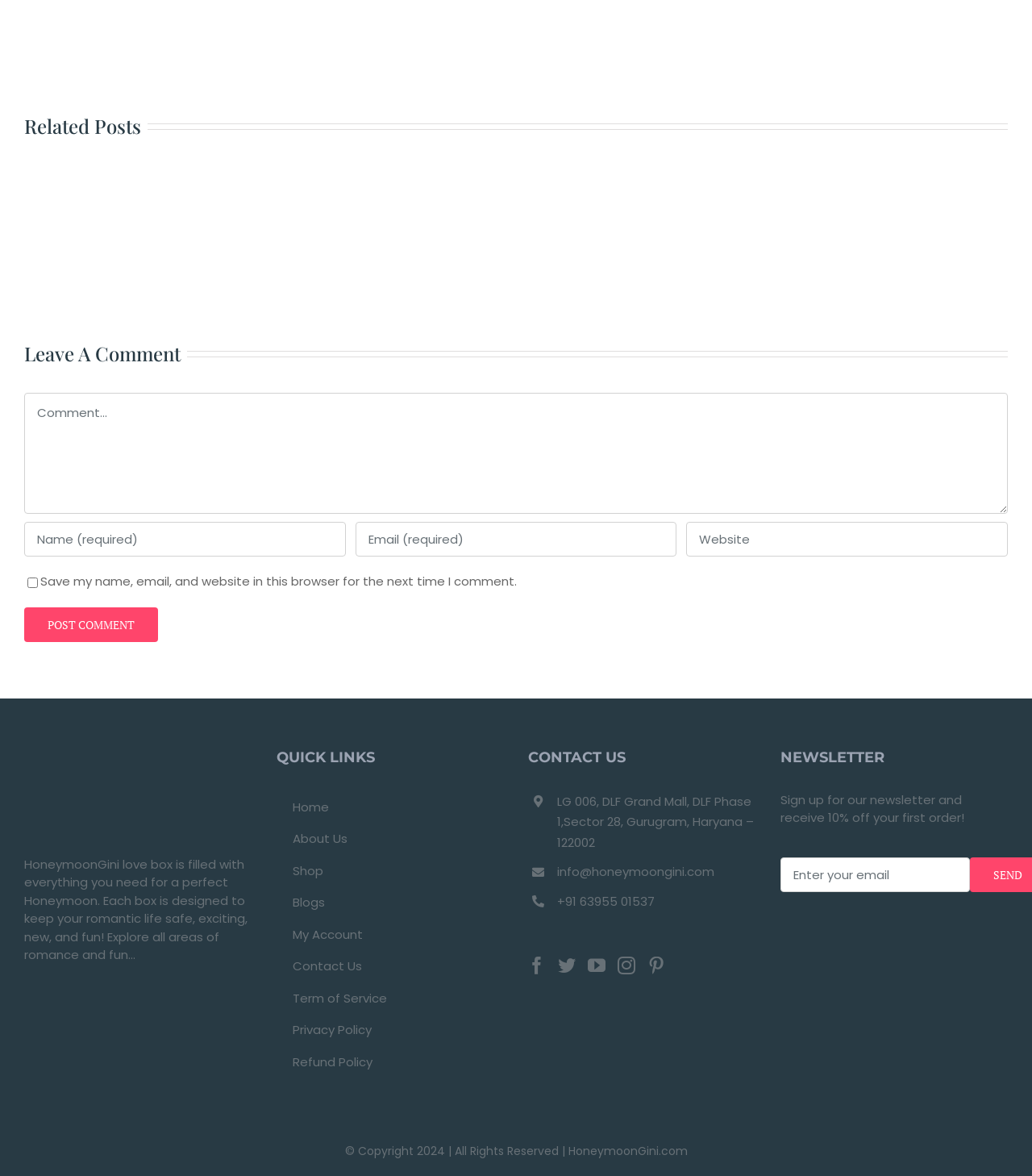Please determine the bounding box coordinates of the element's region to click for the following instruction: "Contact us".

[0.54, 0.673, 0.732, 0.725]